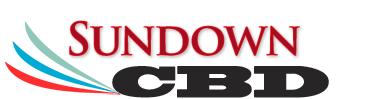Use the details in the image to answer the question thoroughly: 
What is the theme of the associated article?

The associated article is titled 'How you can Quit Smoking Cannabis – Three Tips From your Ex-Addict', which emphasizes support and guidance for those looking to transition away from cannabis use, aligning with the visual identity of the 'Sundown CBD' logo.